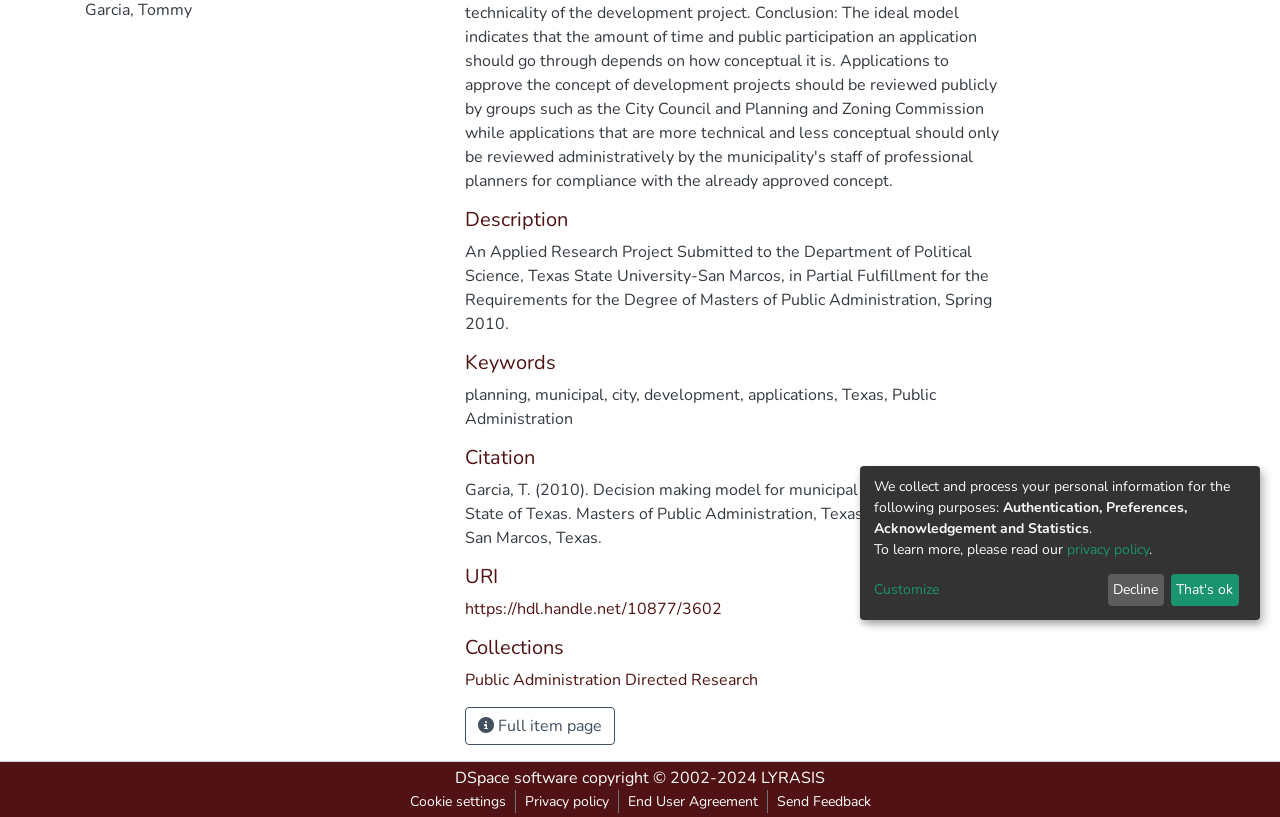Please provide the bounding box coordinate of the region that matches the element description: https://hdl.handle.net/10877/3602. Coordinates should be in the format (top-left x, top-left y, bottom-right x, bottom-right y) and all values should be between 0 and 1.

[0.363, 0.732, 0.564, 0.759]